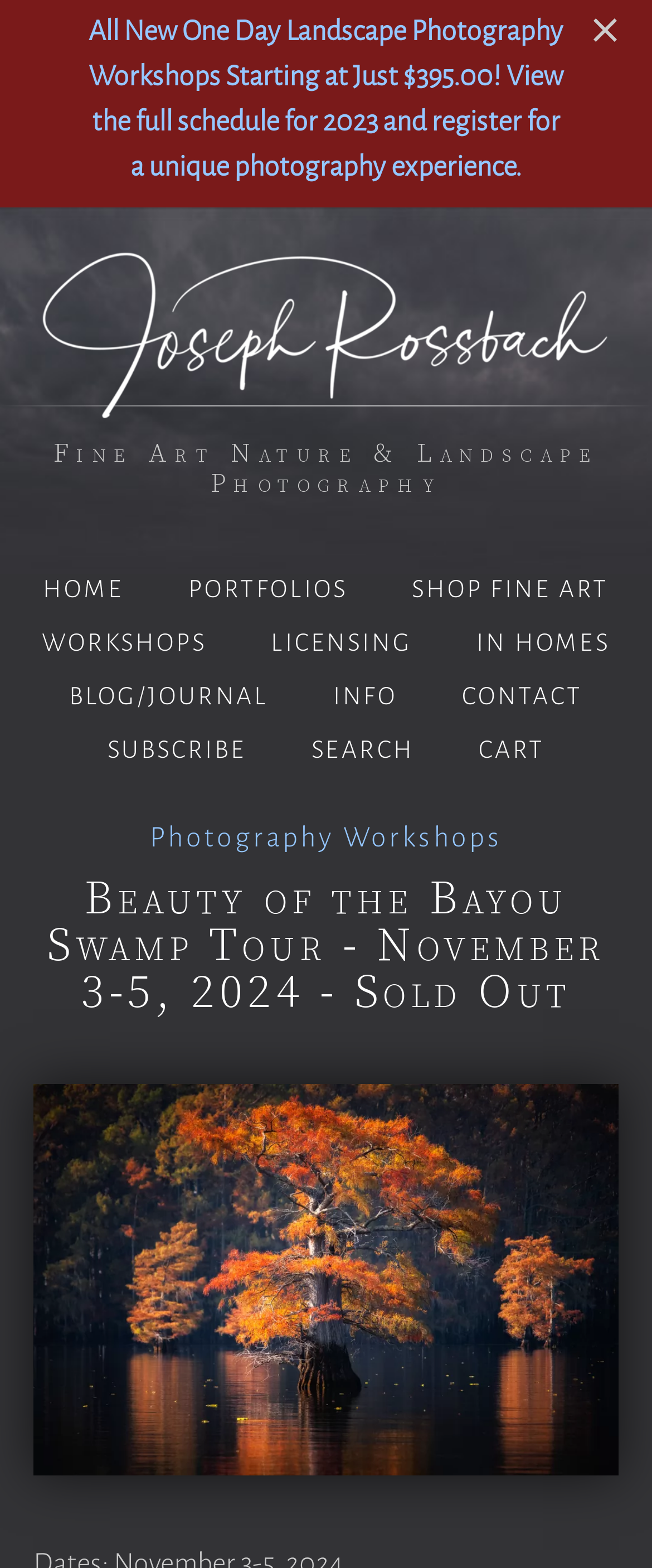Give a one-word or one-phrase response to the question:
What is the theme of the workshop?

Bayou Swamp